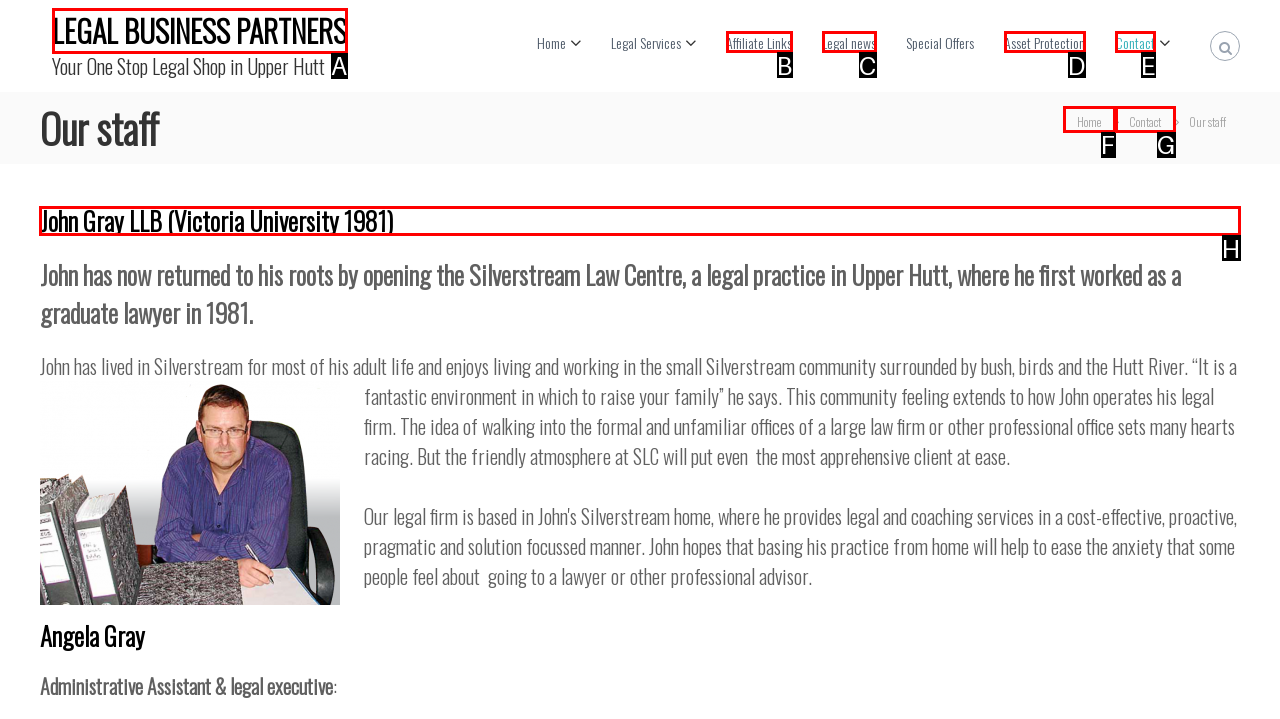Select the option I need to click to accomplish this task: Learn more about John Gray
Provide the letter of the selected choice from the given options.

H